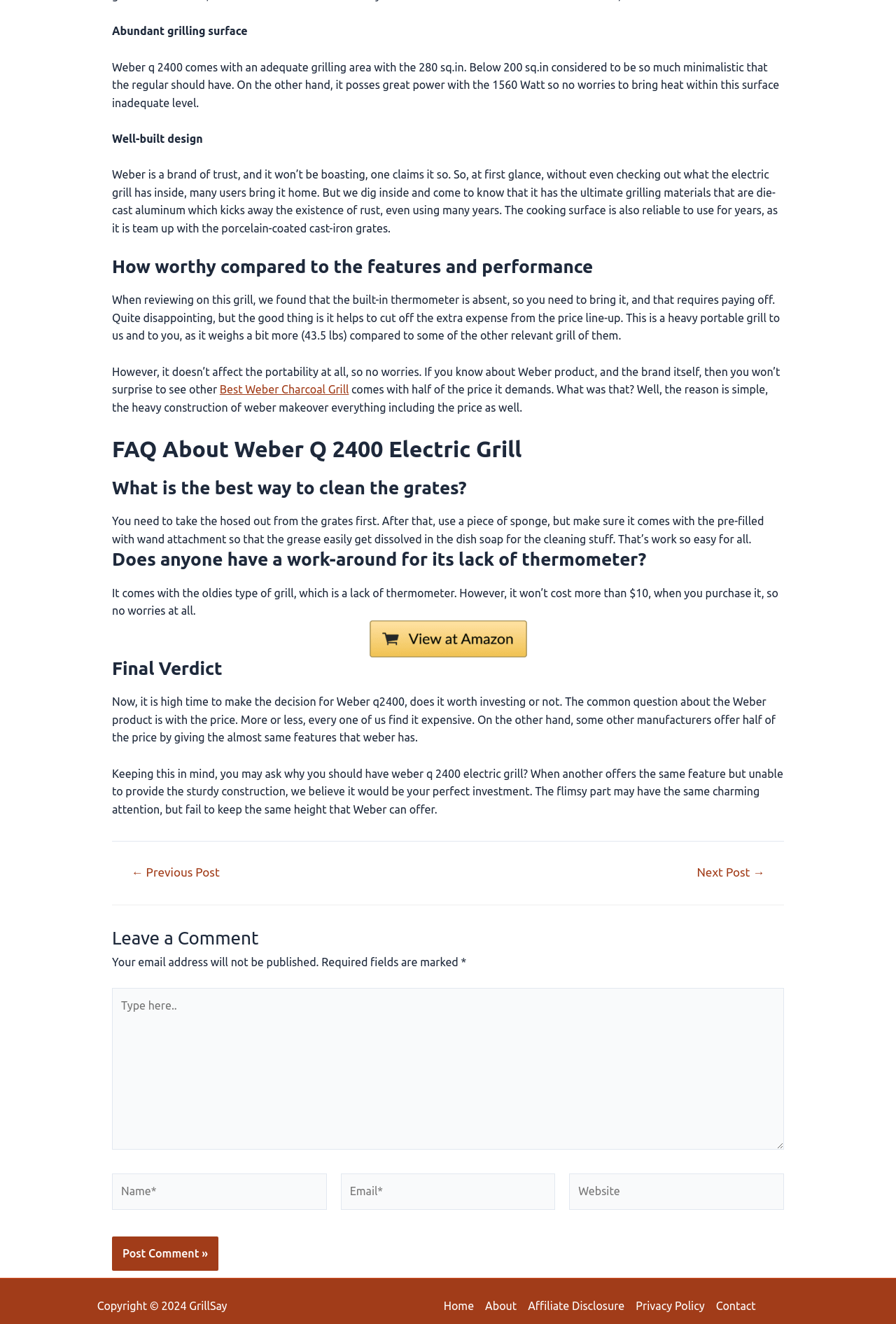What is the weight of Weber q 2400?
Analyze the image and deliver a detailed answer to the question.

The answer can be found in the fourth paragraph of the webpage, which states 'This is a heavy portable grill to us and to you, as it weighs a bit more (43.5 lbs) compared to some of the other relevant grill of them.'